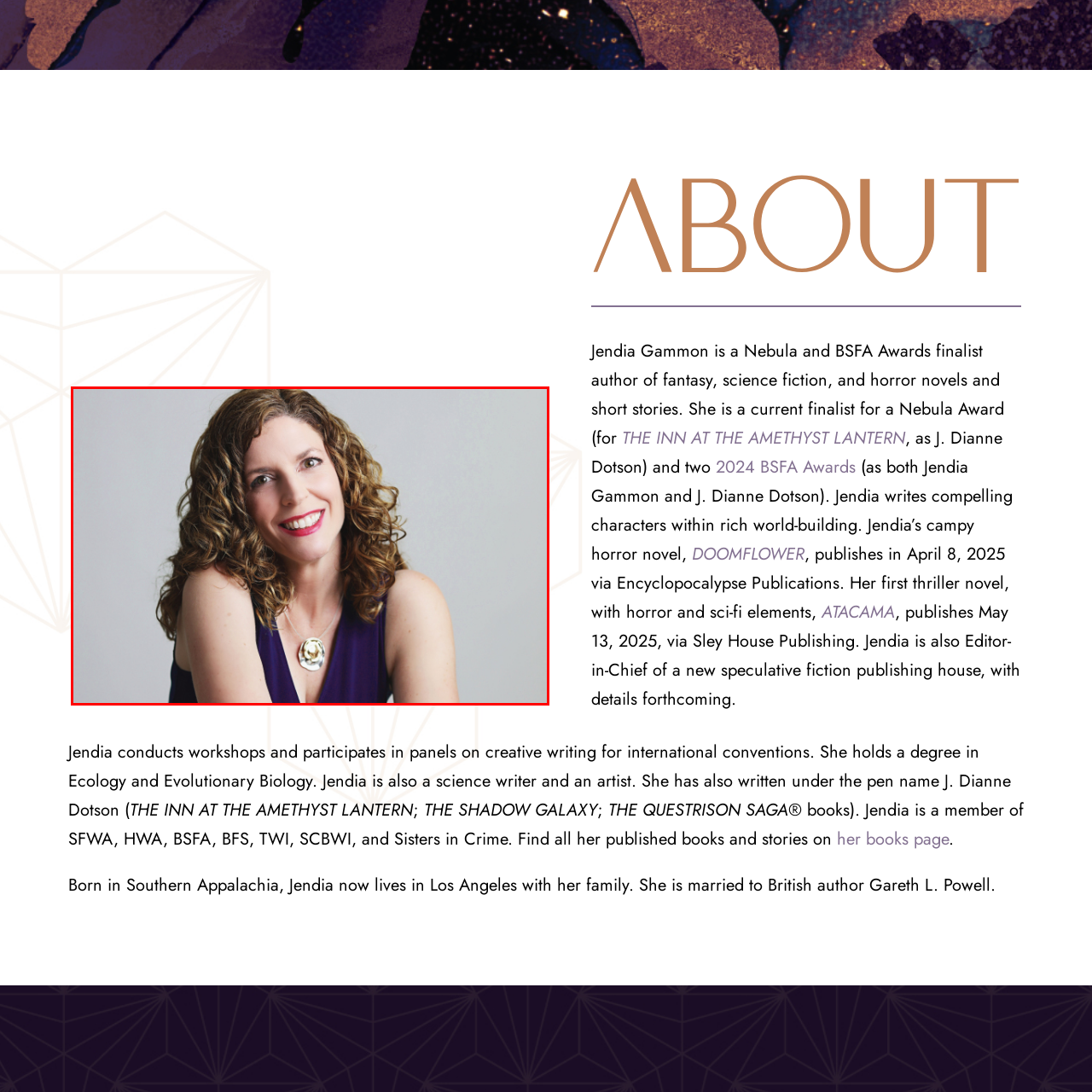Look closely at the image highlighted by the red bounding box and supply a detailed explanation in response to the following question: What is the color of Jendia's top?

The caption specifically mentions that Jendia is wearing an elegant attire, which includes a deep purple top, suggesting that the color of her top is deep purple.